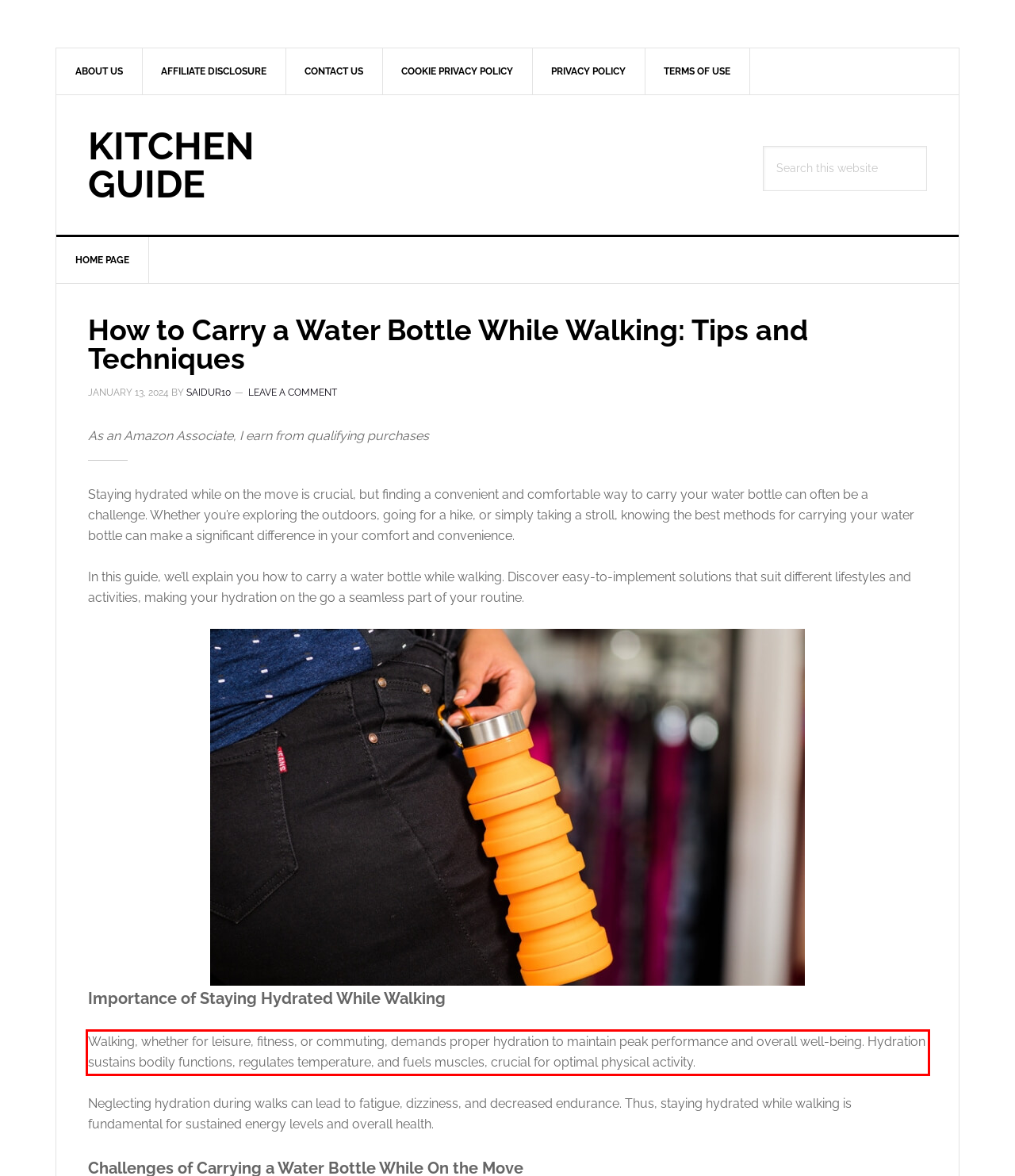Please extract the text content from the UI element enclosed by the red rectangle in the screenshot.

Walking, whether for leisure, fitness, or commuting, demands proper hydration to maintain peak performance and overall well-being. Hydration sustains bodily functions, regulates temperature, and fuels muscles, crucial for optimal physical activity.